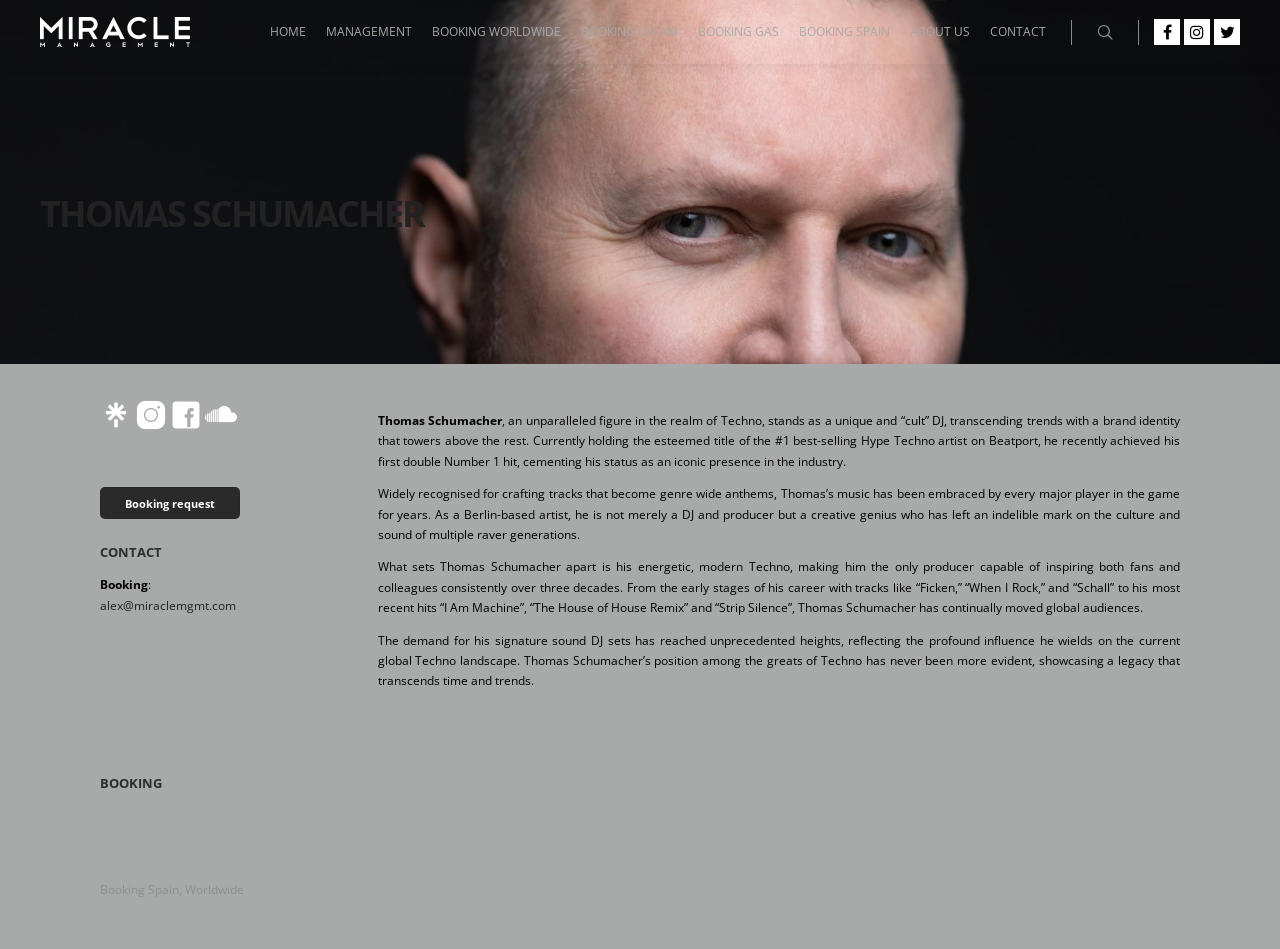How many social media links are there?
Using the picture, provide a one-word or short phrase answer.

4